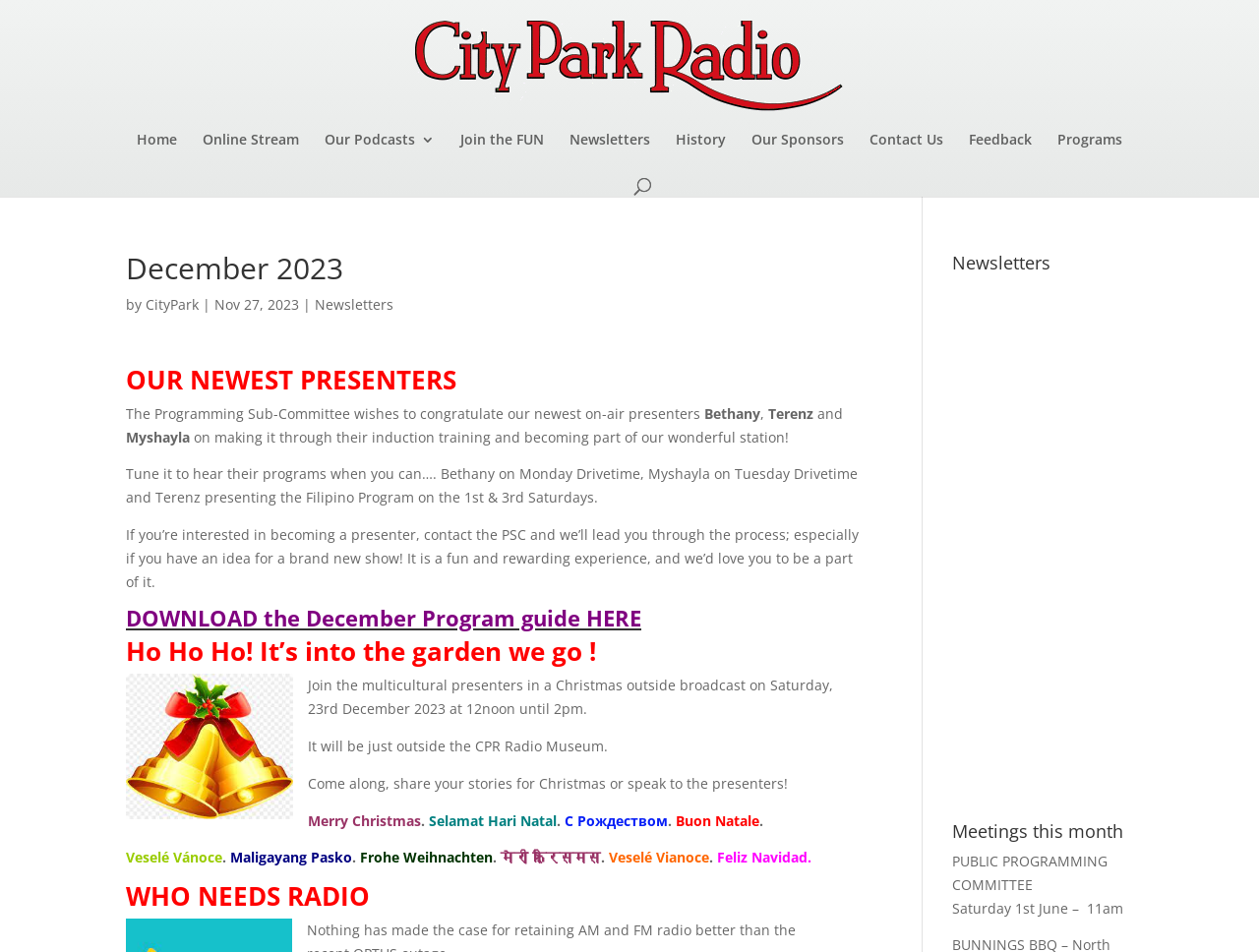Locate the bounding box coordinates of the UI element described by: "December 2023". The bounding box coordinates should consist of four float numbers between 0 and 1, i.e., [left, top, right, bottom].

[0.756, 0.612, 0.85, 0.634]